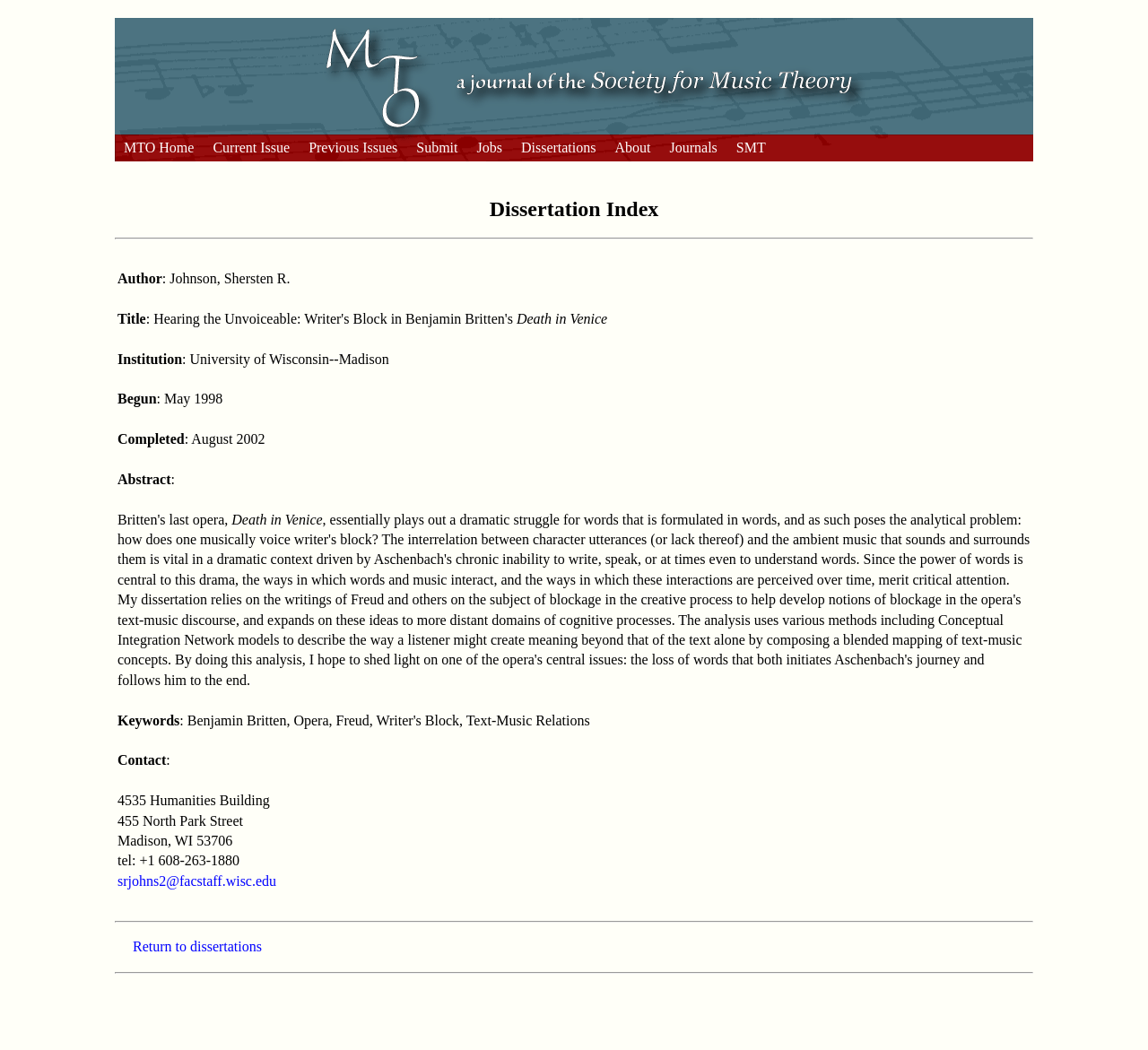Find the bounding box coordinates of the element I should click to carry out the following instruction: "Contact the author".

[0.102, 0.832, 0.241, 0.846]